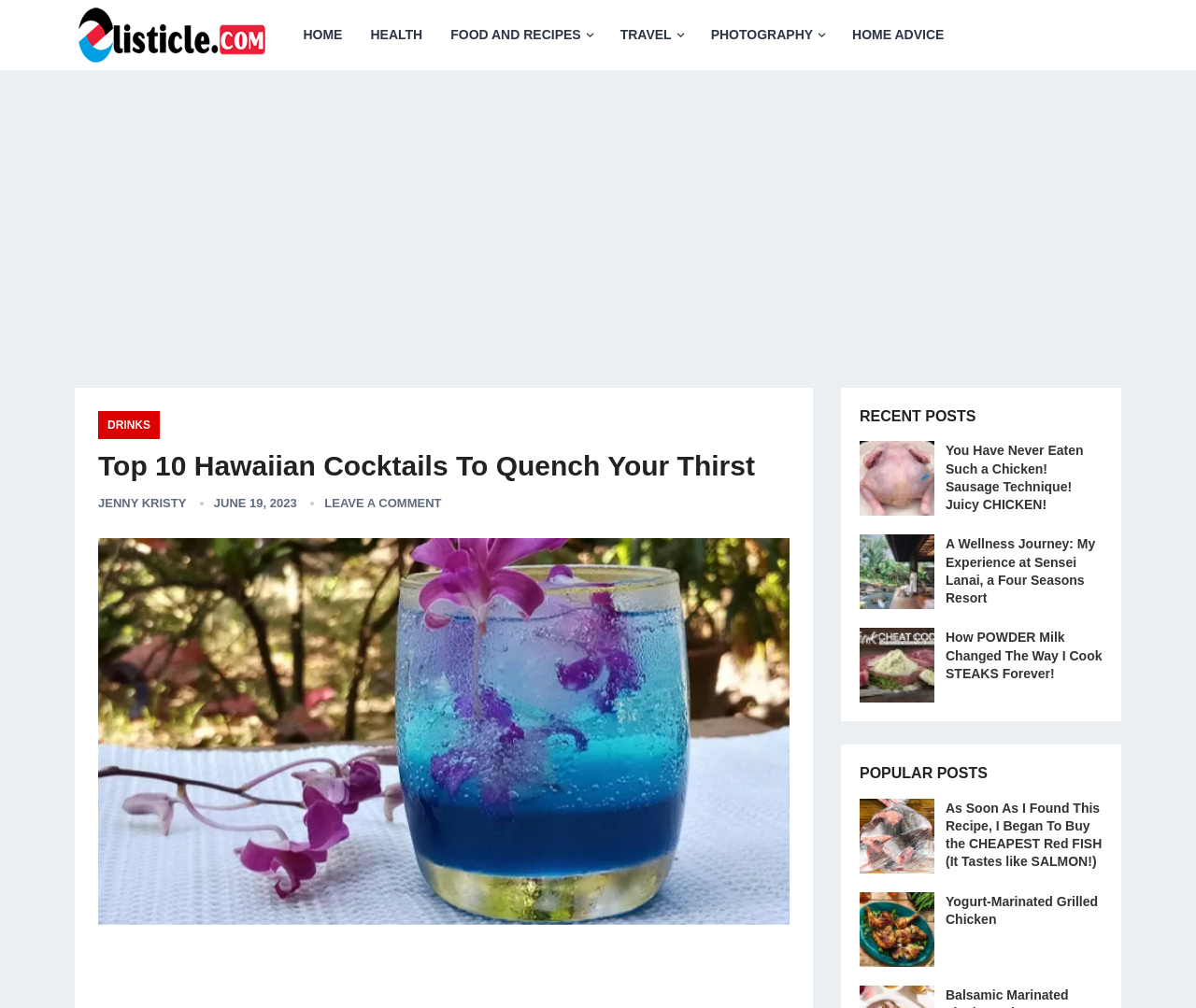Respond with a single word or phrase:
How many popular posts are listed?

2